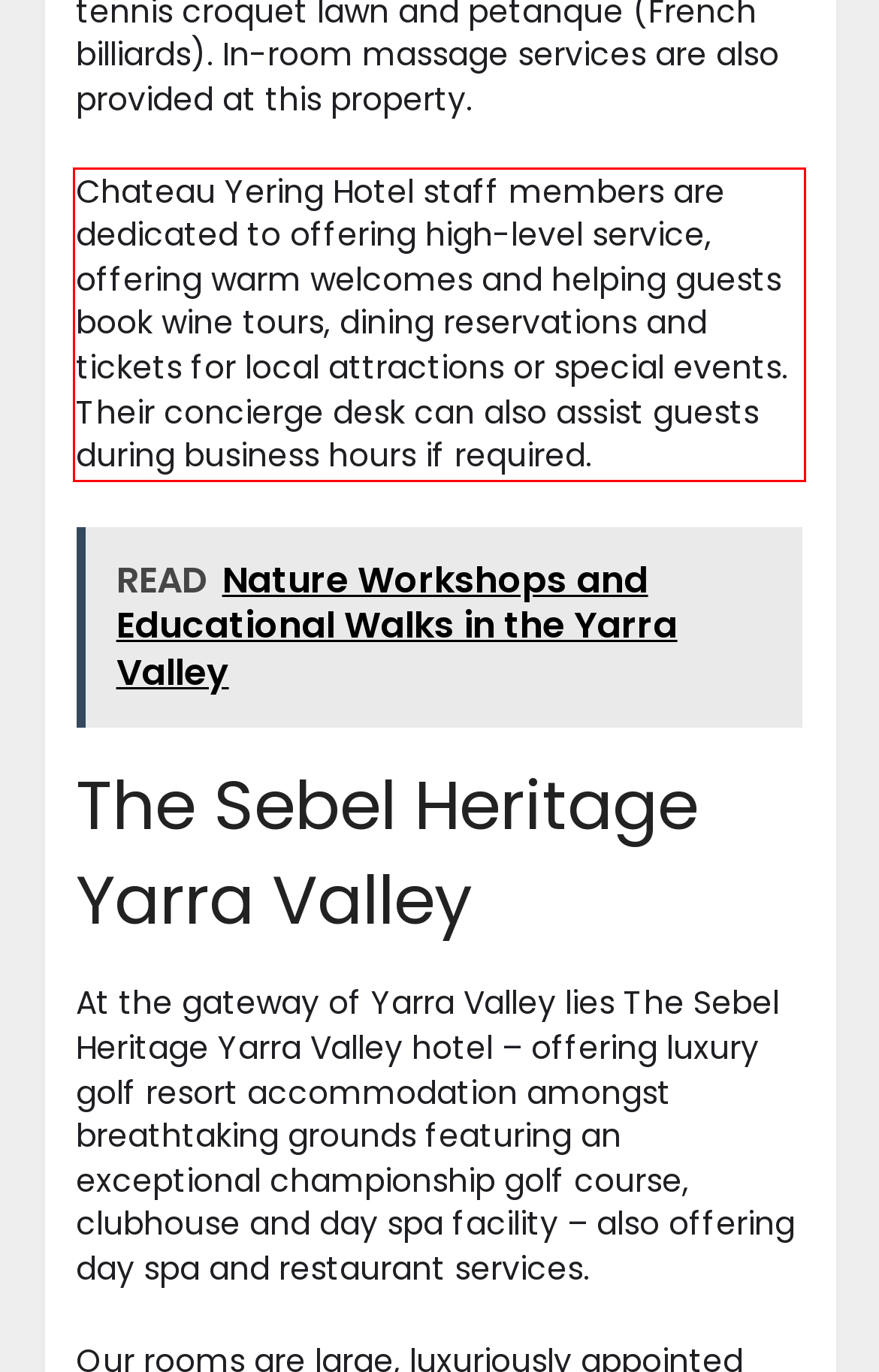View the screenshot of the webpage and identify the UI element surrounded by a red bounding box. Extract the text contained within this red bounding box.

Chateau Yering Hotel staff members are dedicated to offering high-level service, offering warm welcomes and helping guests book wine tours, dining reservations and tickets for local attractions or special events. Their concierge desk can also assist guests during business hours if required.